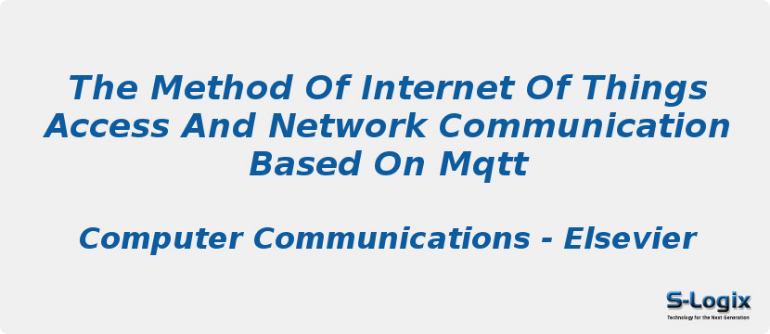Depict the image with a detailed narrative.

The image showcases the title of a research paper titled "The Method Of Internet Of Things Access And Network Communication Based On MQTT." This work emphasizes exploring innovative approaches to enhance communication protocols within the rapidly expanding field of the Internet of Things (IoT). Below the title, it notes the publication in "Computer Communications - Elsevier," indicating its contribution to academic discourse in computer communication technologies. The design is clean, featuring bold blue text against a light background, with the S-Logix logo at the bottom right, suggesting an affiliation or endorsement by S-Logix, a company dedicated to technological advancements. This visual presentation underscores the significance of IoT communication methodologies in modern network solutions.